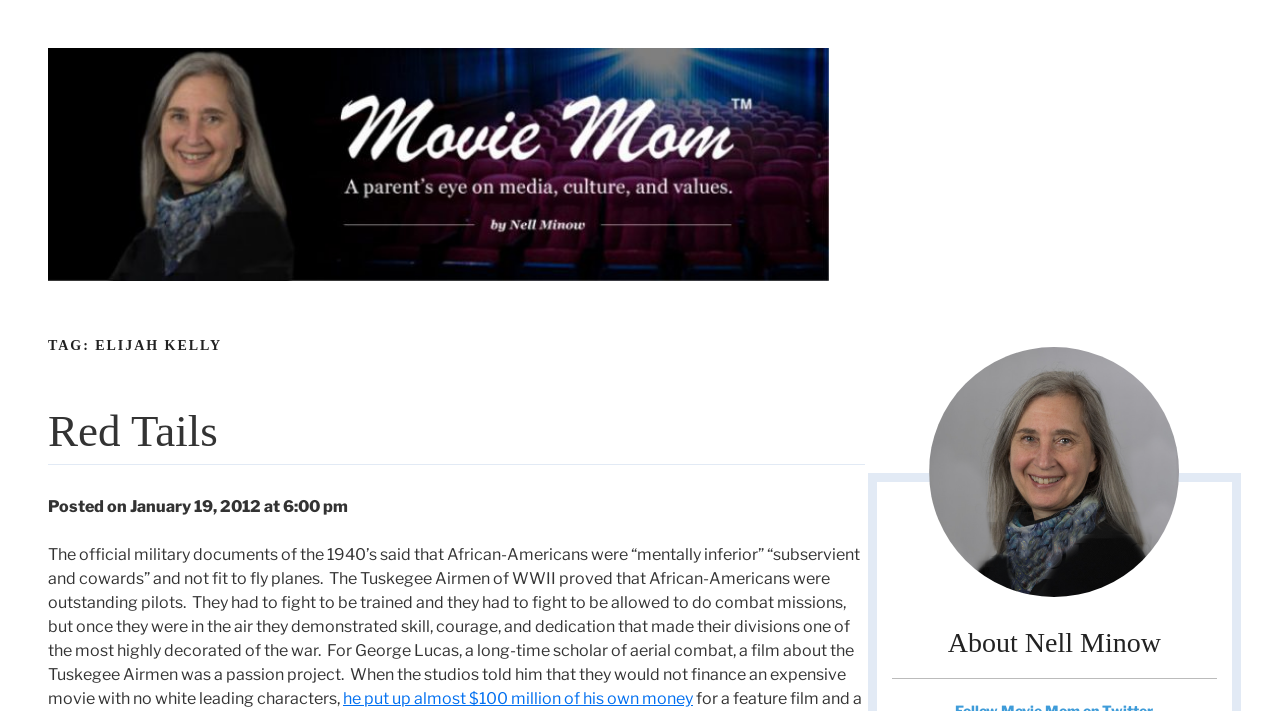Please respond in a single word or phrase: 
What is the title of the film mentioned in the article?

Red Tails